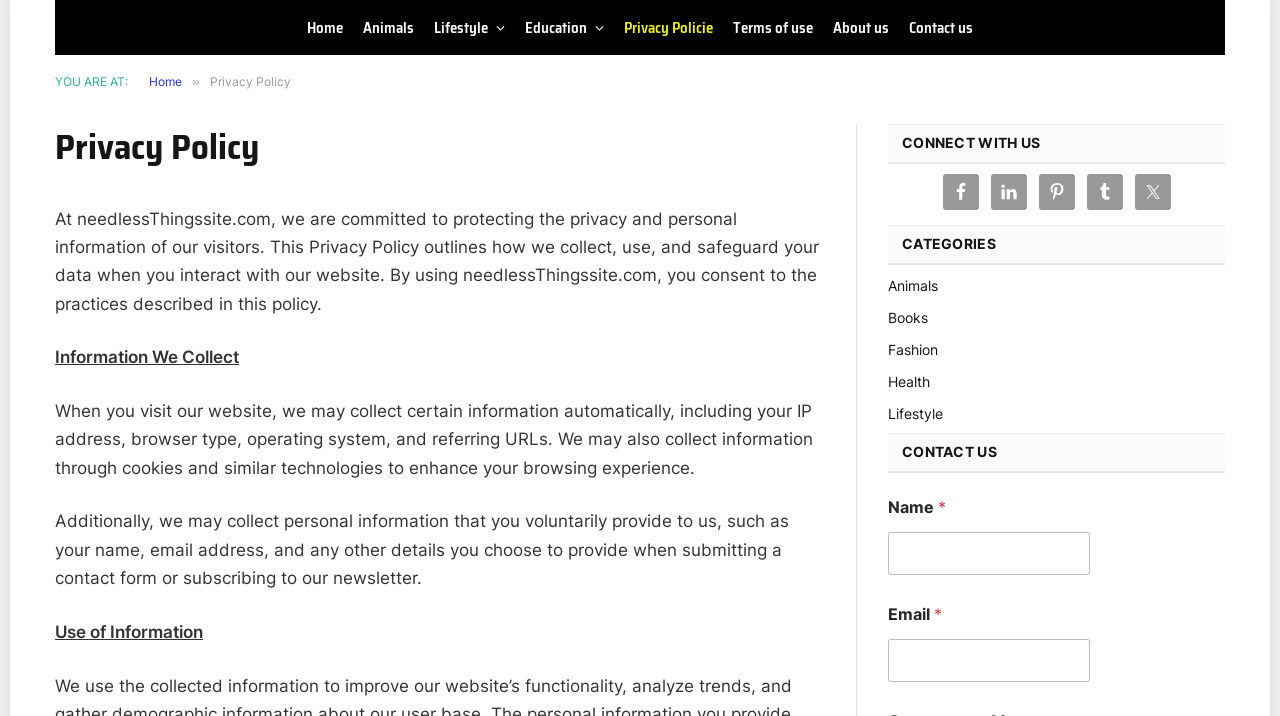Please provide a one-word or short phrase answer to the question:
What is the current page?

Privacy Policy